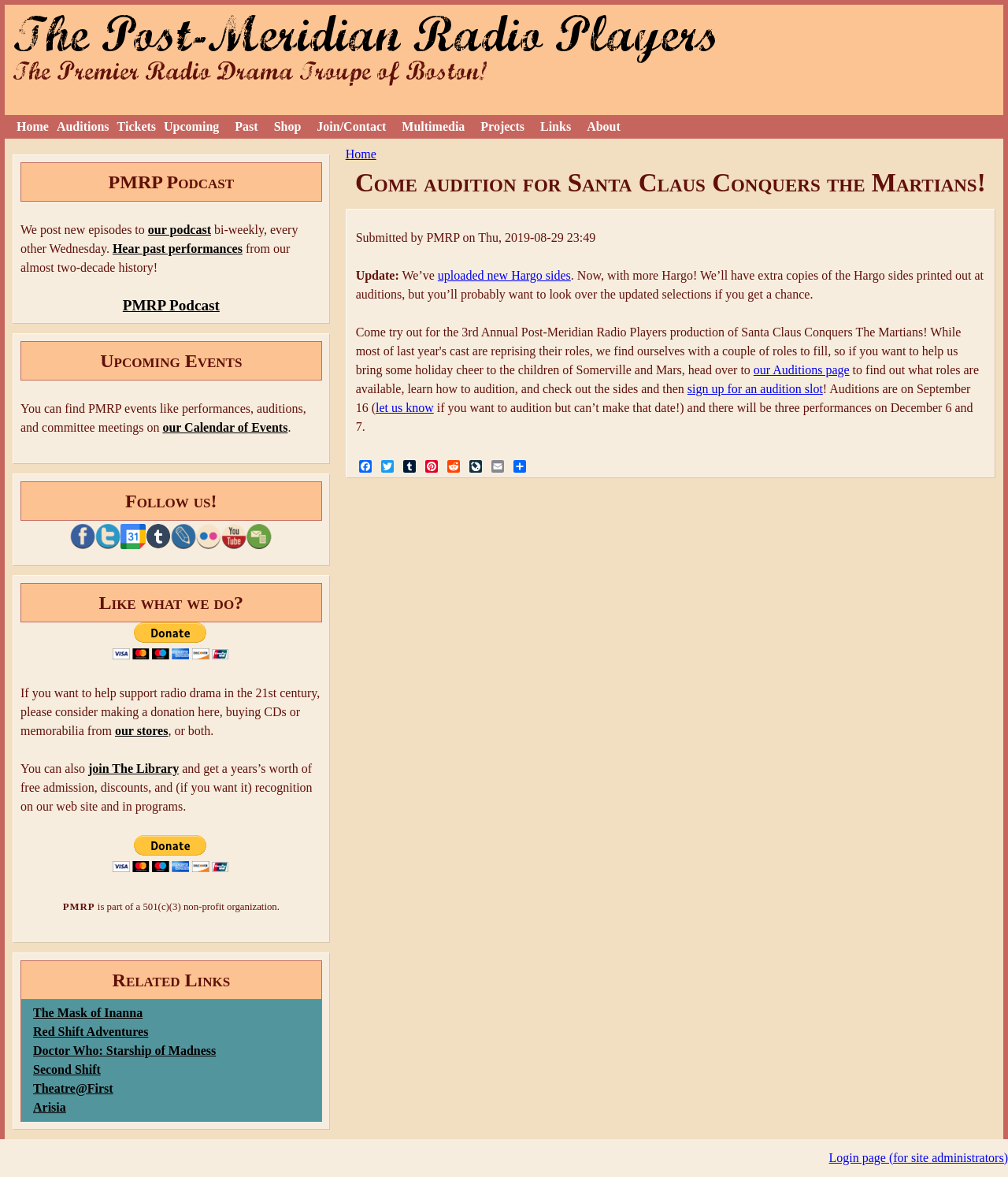Please specify the coordinates of the bounding box for the element that should be clicked to carry out this instruction: "Click the 'Auditions' link". The coordinates must be four float numbers between 0 and 1, formatted as [left, top, right, bottom].

[0.052, 0.098, 0.112, 0.117]